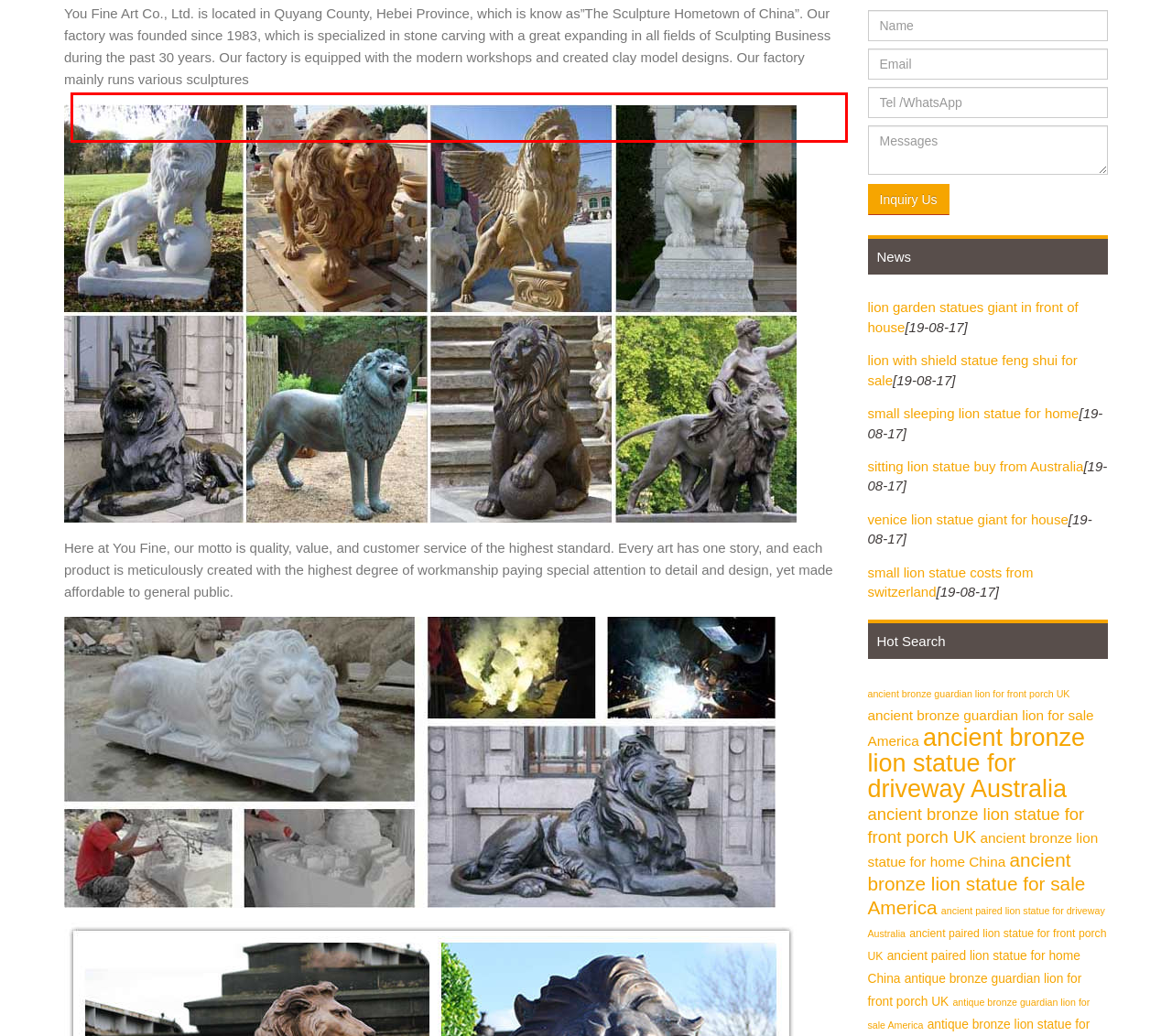Using the provided screenshot, read and generate the text content within the red-bordered area.

Cast bronze ornament depicting a mermaid figure entwined around a lion. Mounted on a wooden base. Dimensions: 25 cms (w) x 20 (d) x 20 (h).